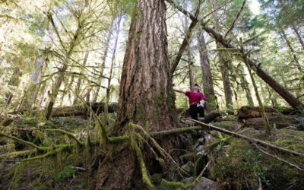Provide a one-word or brief phrase answer to the question:
What does the tree symbolize?

Nature's resilience